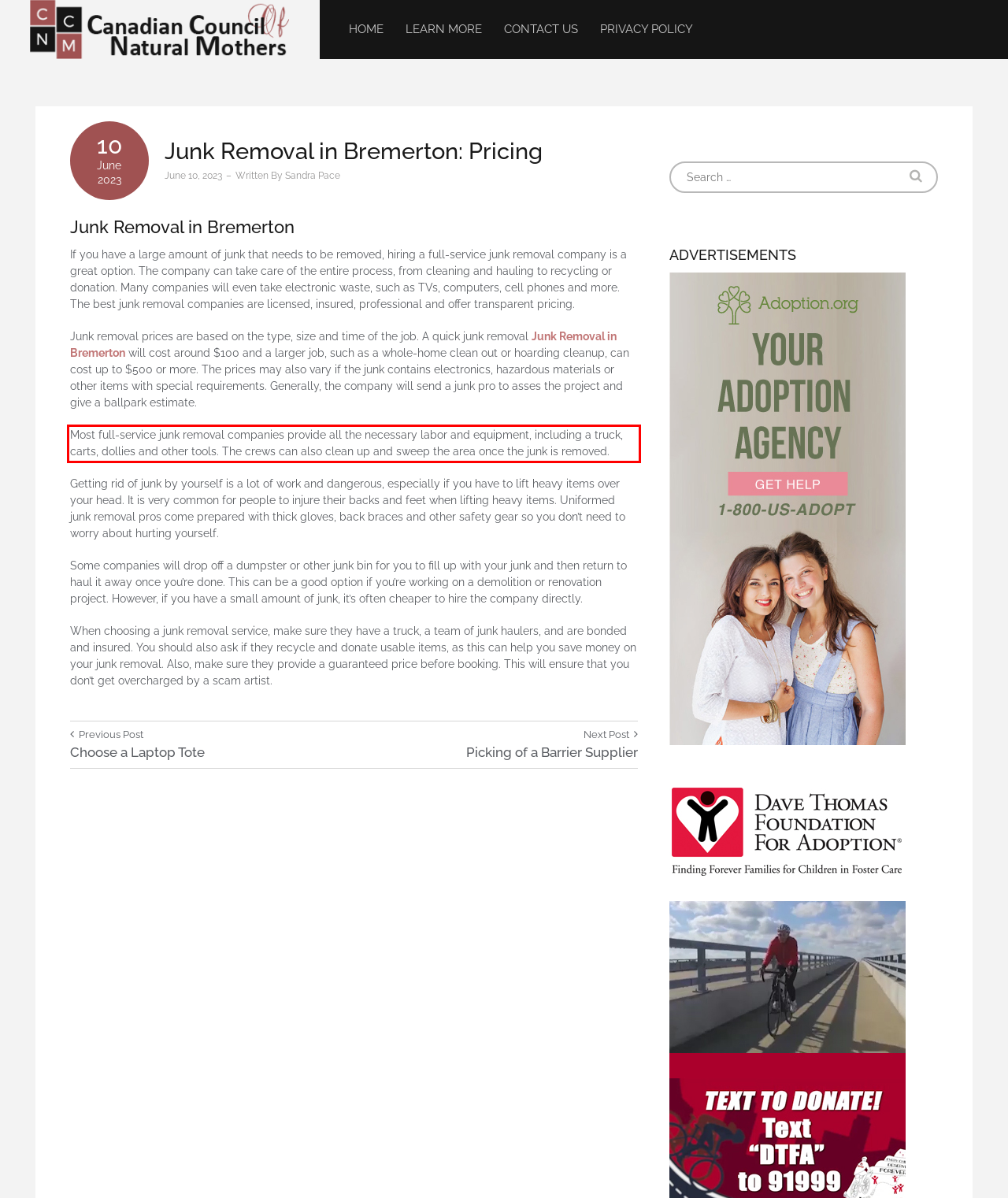Observe the screenshot of the webpage, locate the red bounding box, and extract the text content within it.

Most full-service junk removal companies provide all the necessary labor and equipment, including a truck, carts, dollies and other tools. The crews can also clean up and sweep the area once the junk is removed.